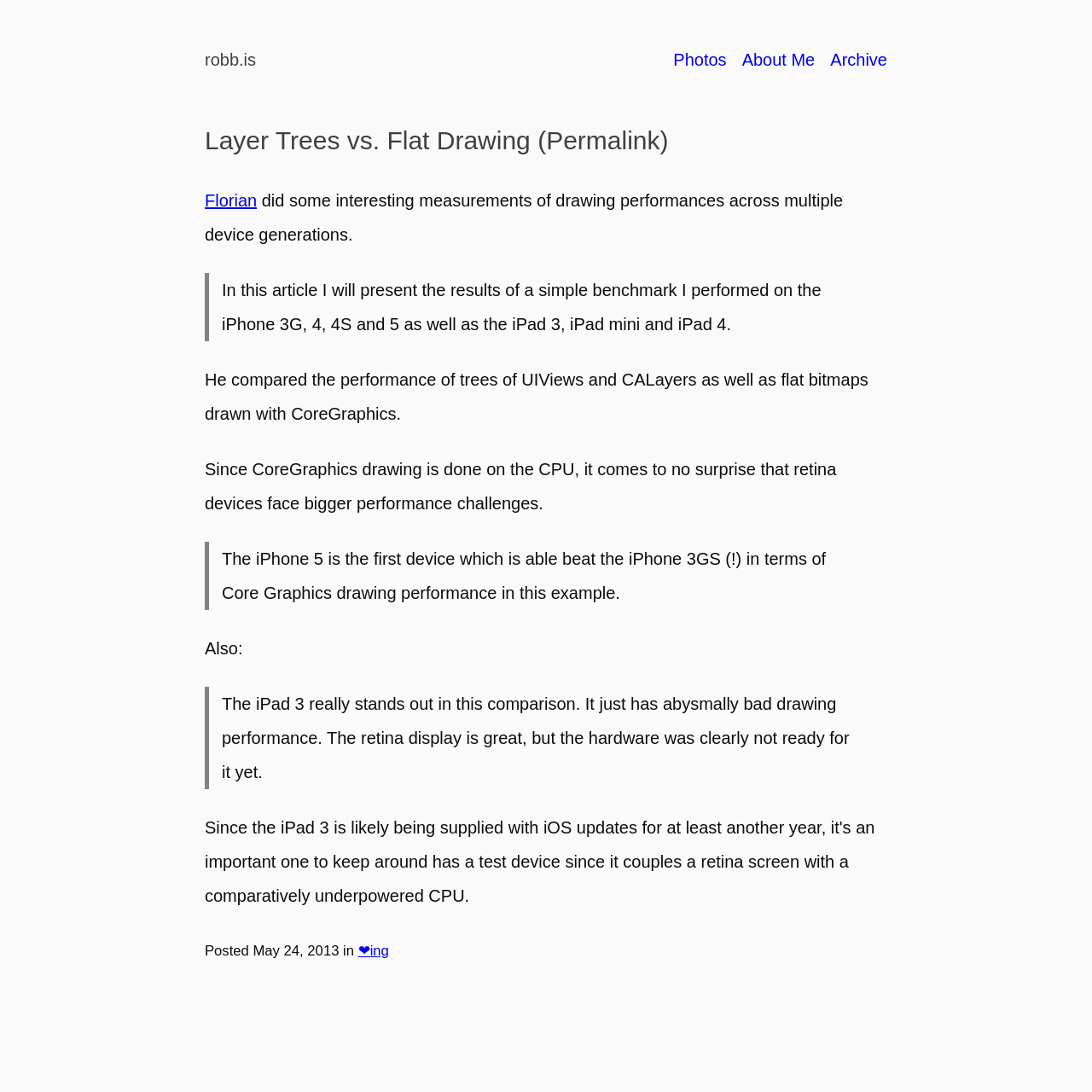Predict the bounding box of the UI element based on this description: "About Me".

[0.679, 0.046, 0.746, 0.063]